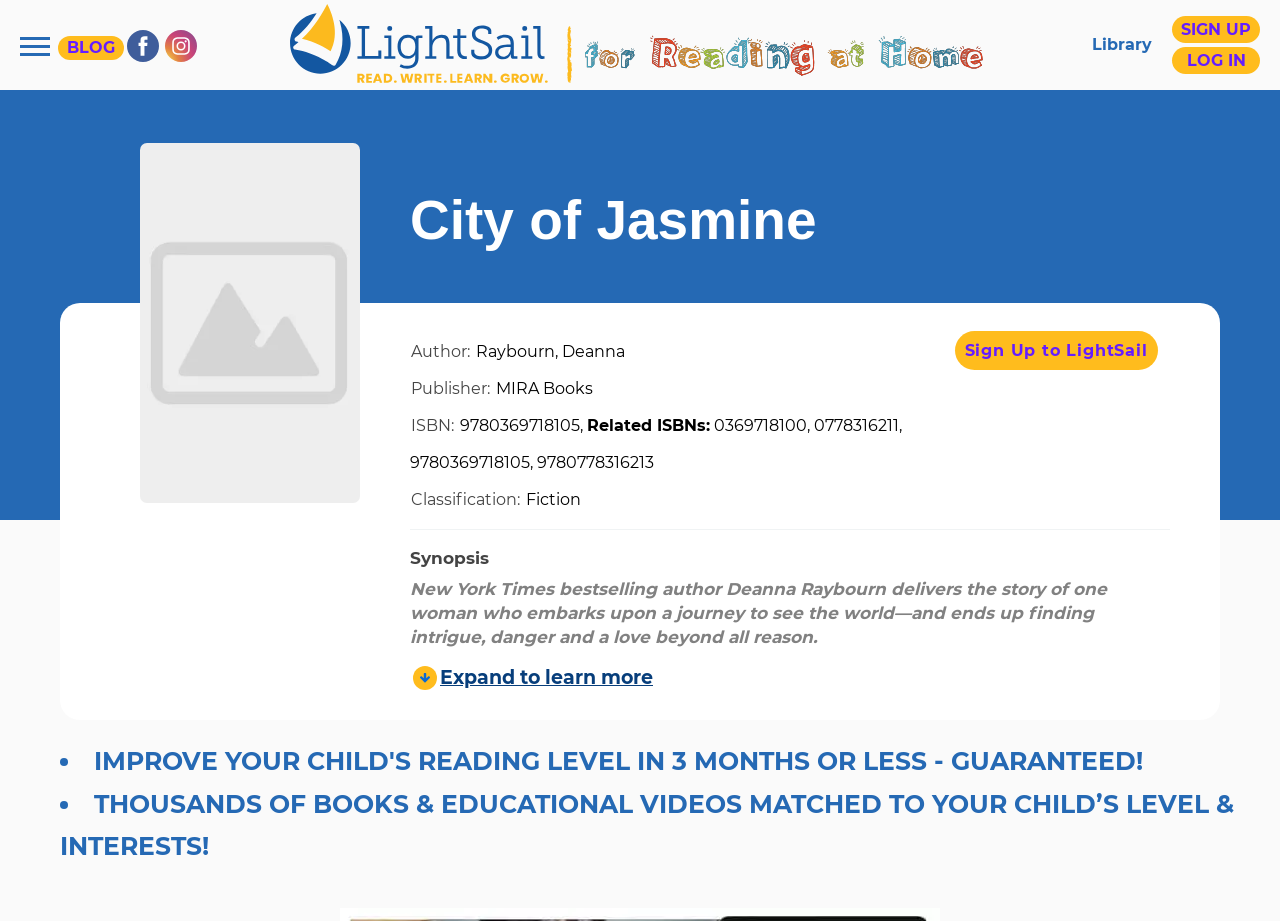Highlight the bounding box coordinates of the element that should be clicked to carry out the following instruction: "View the Library". The coordinates must be given as four float numbers ranging from 0 to 1, i.e., [left, top, right, bottom].

[0.853, 0.04, 0.9, 0.058]